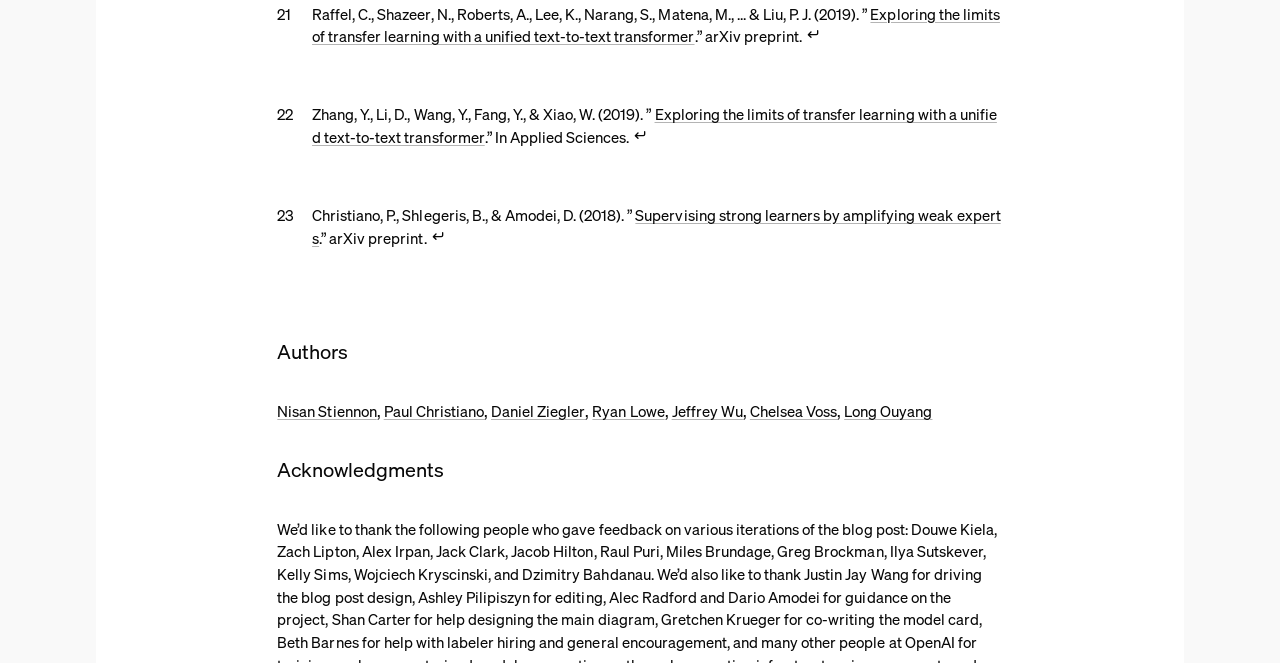Locate the bounding box coordinates of the element to click to perform the following action: 'View the authors list'. The coordinates should be given as four float values between 0 and 1, in the form of [left, top, right, bottom].

[0.217, 0.511, 0.783, 0.551]